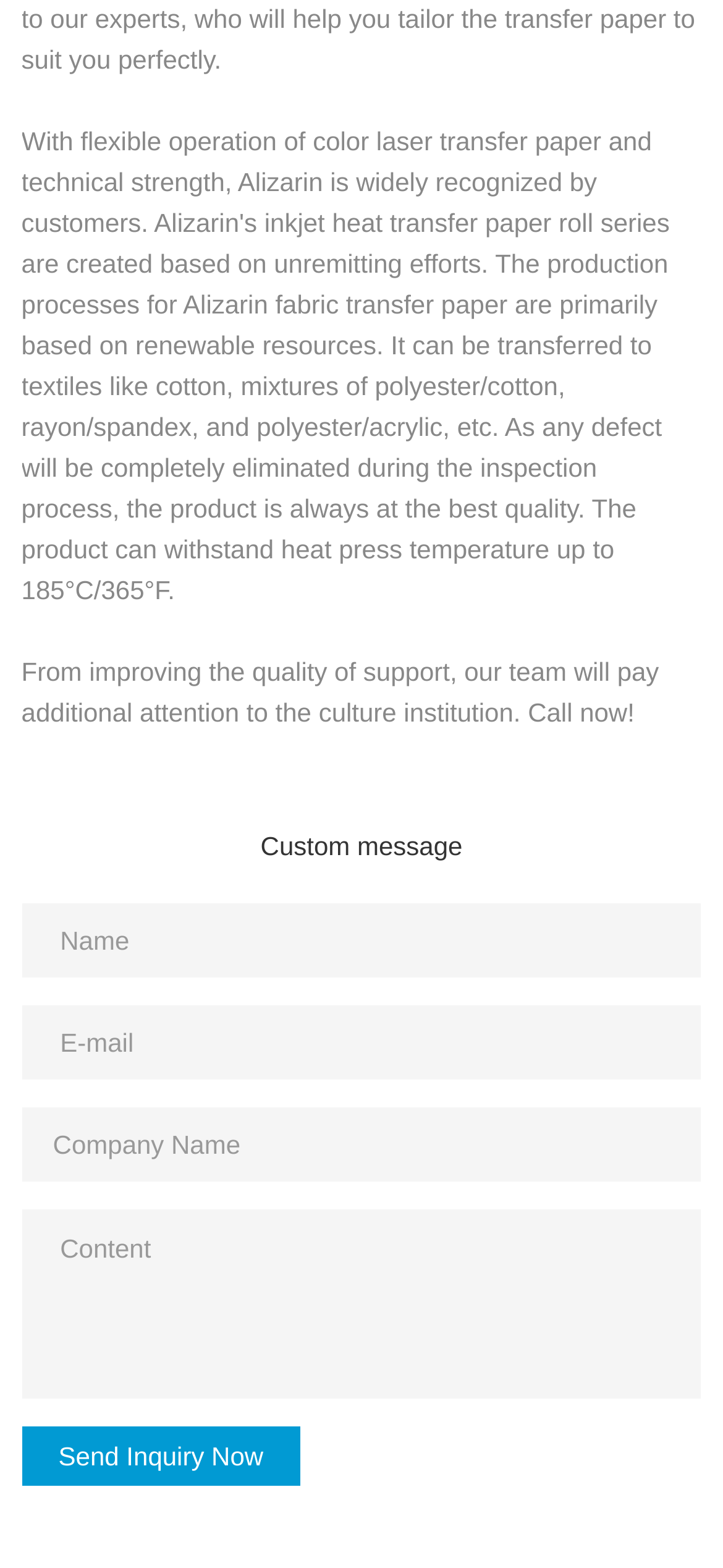What is the purpose of the form?
Please respond to the question thoroughly and include all relevant details.

The form contains fields for name, email, company name, and content, and a 'Send Inquiry Now' button, indicating that the purpose of the form is to send an inquiry to the institution.